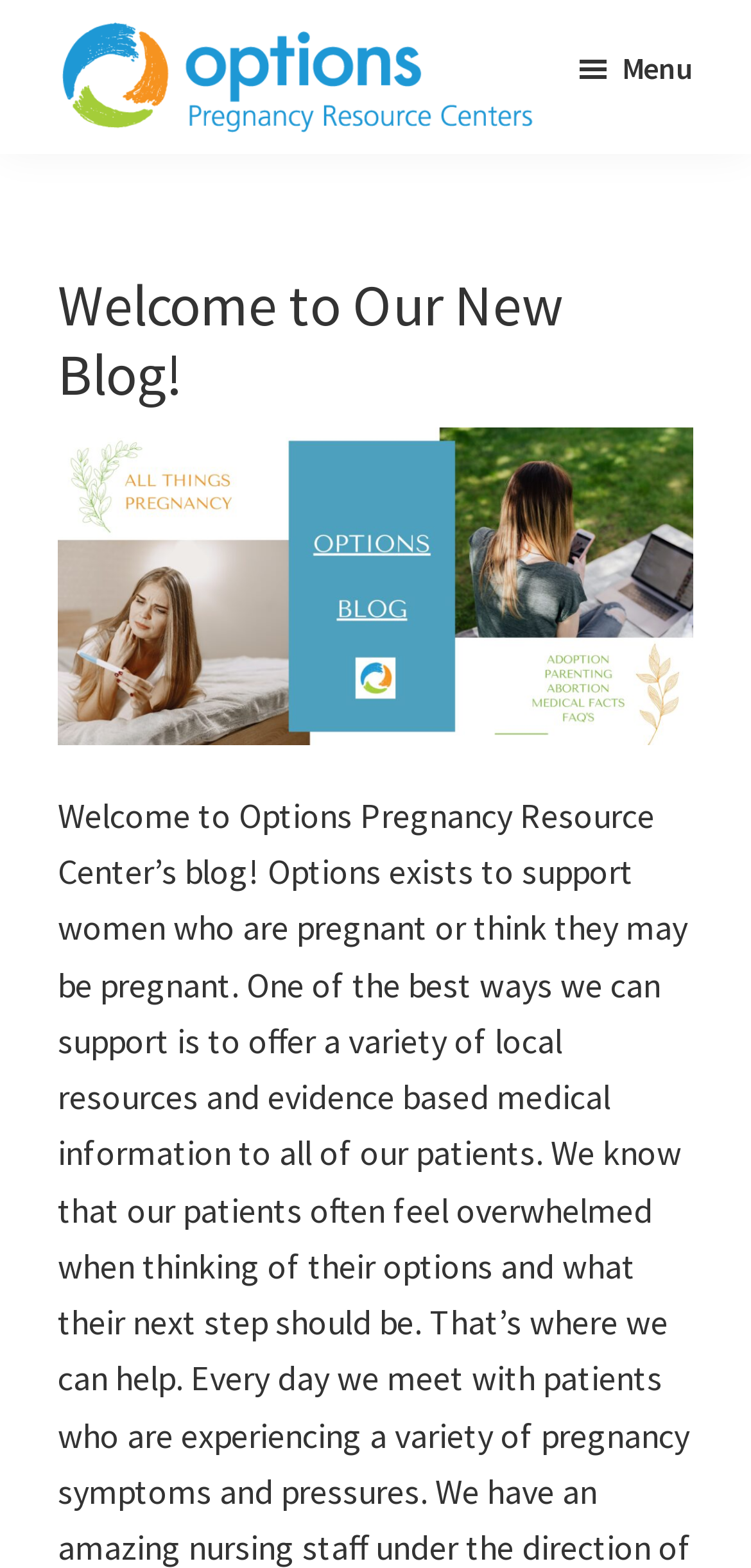Is there an image on the webpage?
Refer to the image and give a detailed response to the question.

I found an image element associated with the link element 'Options Pregnancy Resource Centers' which is located at the top of the page, indicating the presence of an image on the webpage.